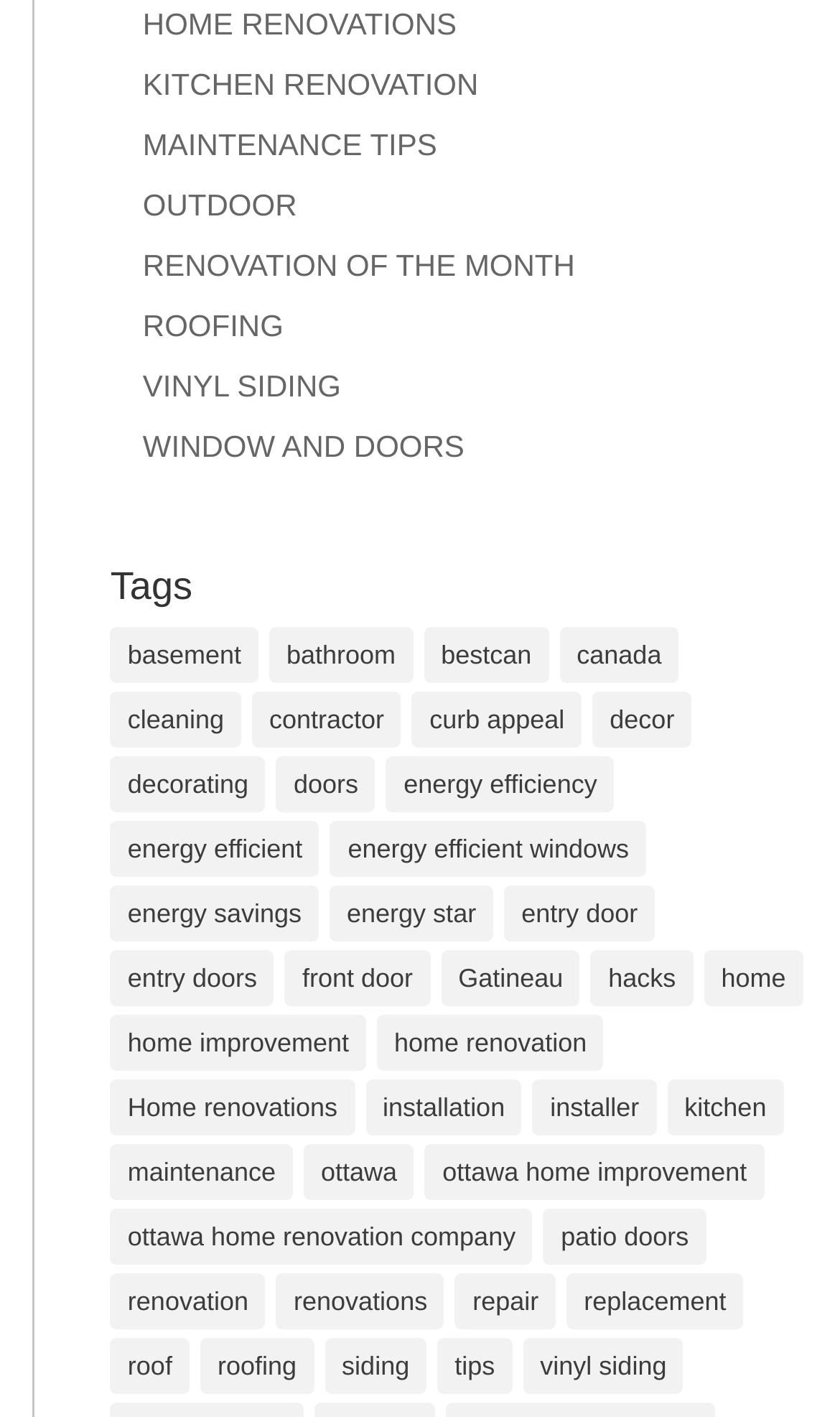What is the main category of home renovations?
Please use the image to provide an in-depth answer to the question.

Based on the webpage, I can see that there are multiple links related to home renovations, and one of the prominent ones is 'KITCHEN RENOVATION' which suggests that kitchen renovation is one of the main categories of home renovations.